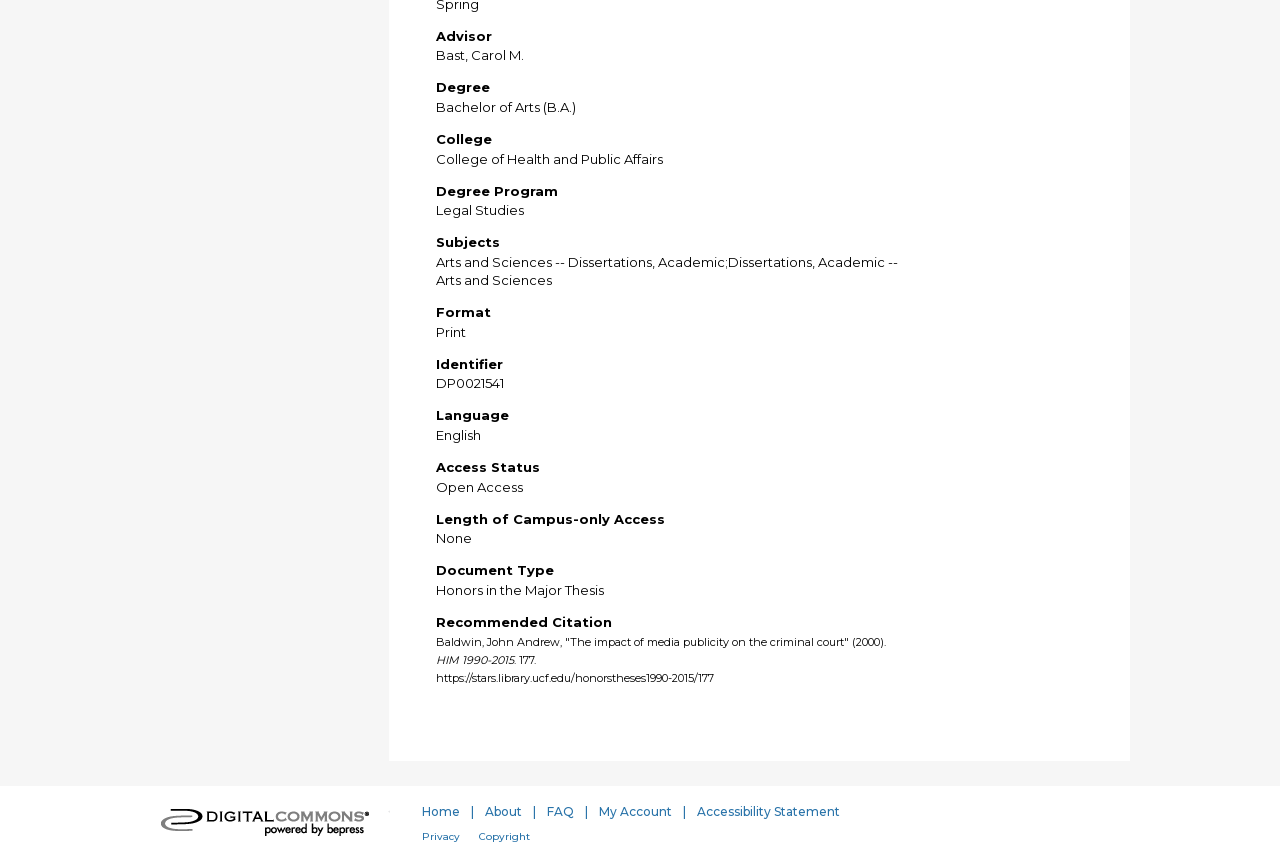Find the bounding box of the element with the following description: "About". The coordinates must be four float numbers between 0 and 1, formatted as [left, top, right, bottom].

[0.379, 0.933, 0.408, 0.95]